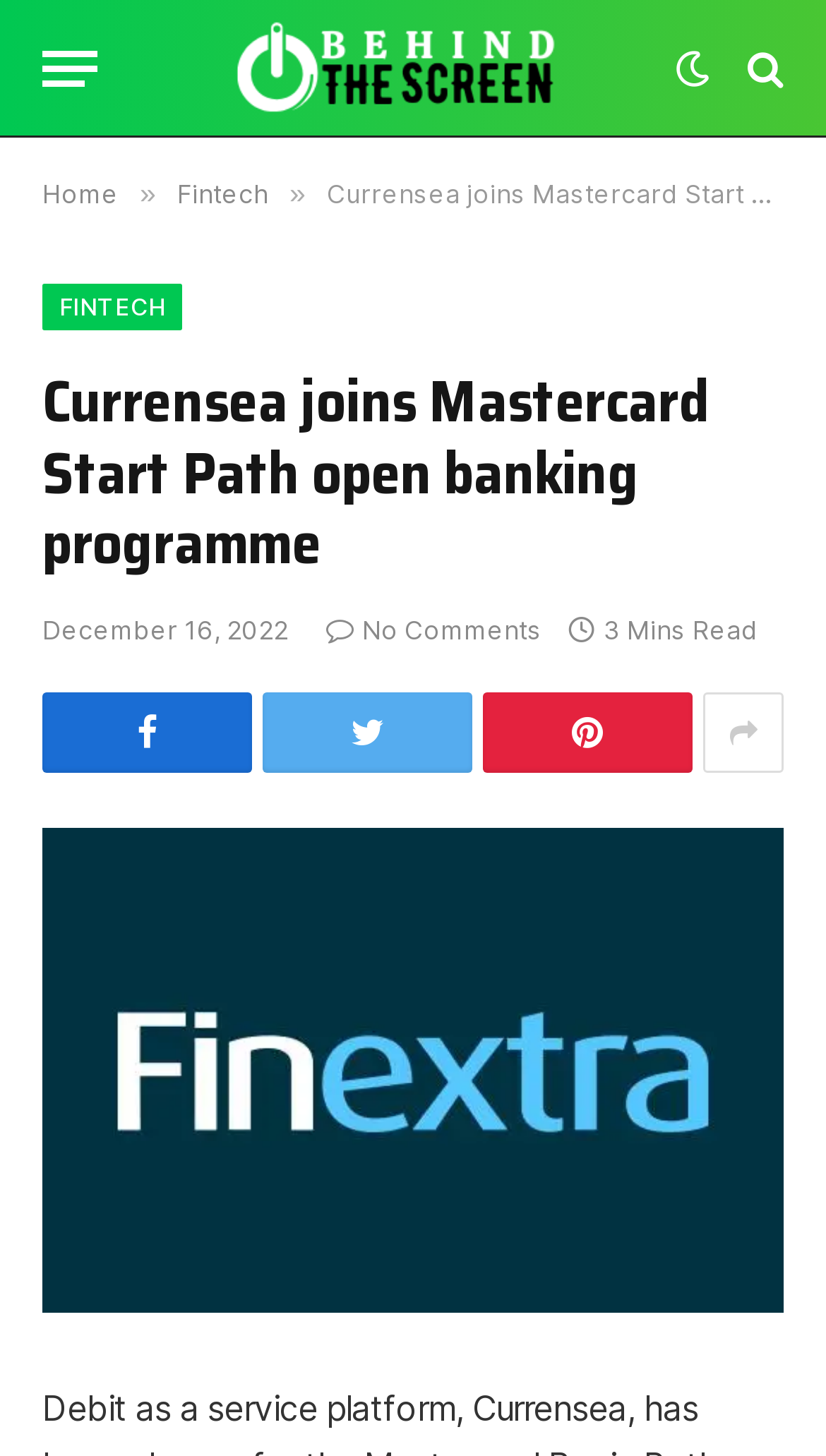Find and generate the main title of the webpage.

Currensea joins Mastercard Start Path open banking programme